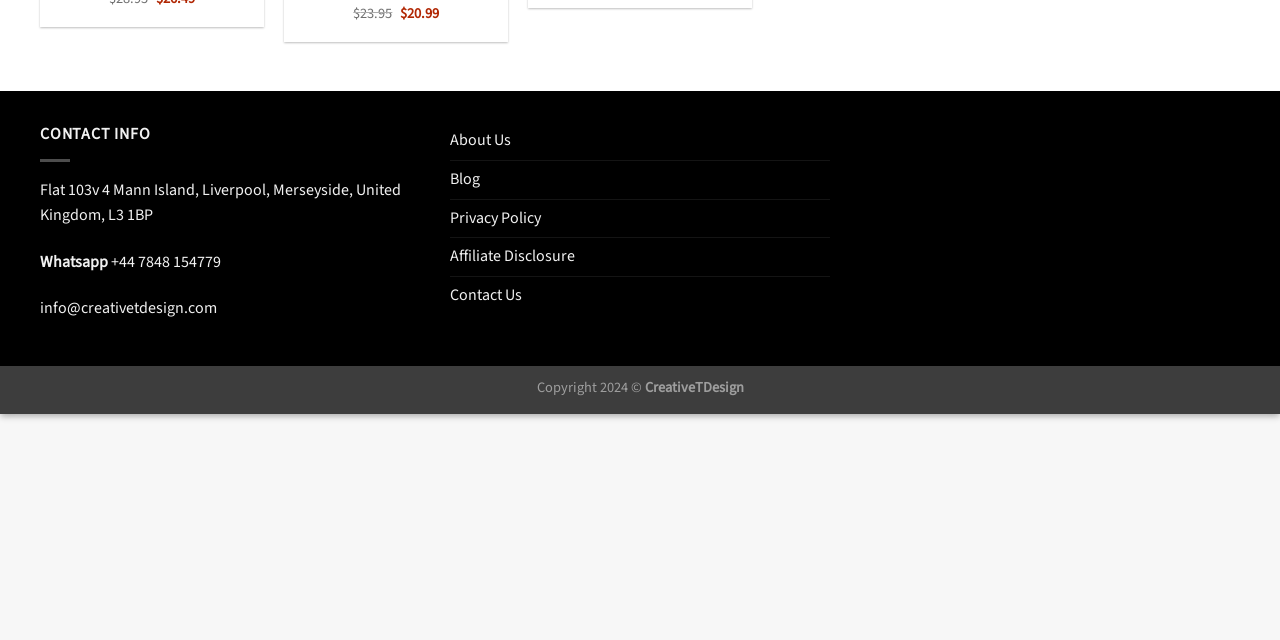Find the UI element described as: "Affiliate Disclosure" and predict its bounding box coordinates. Ensure the coordinates are four float numbers between 0 and 1, [left, top, right, bottom].

[0.352, 0.372, 0.449, 0.431]